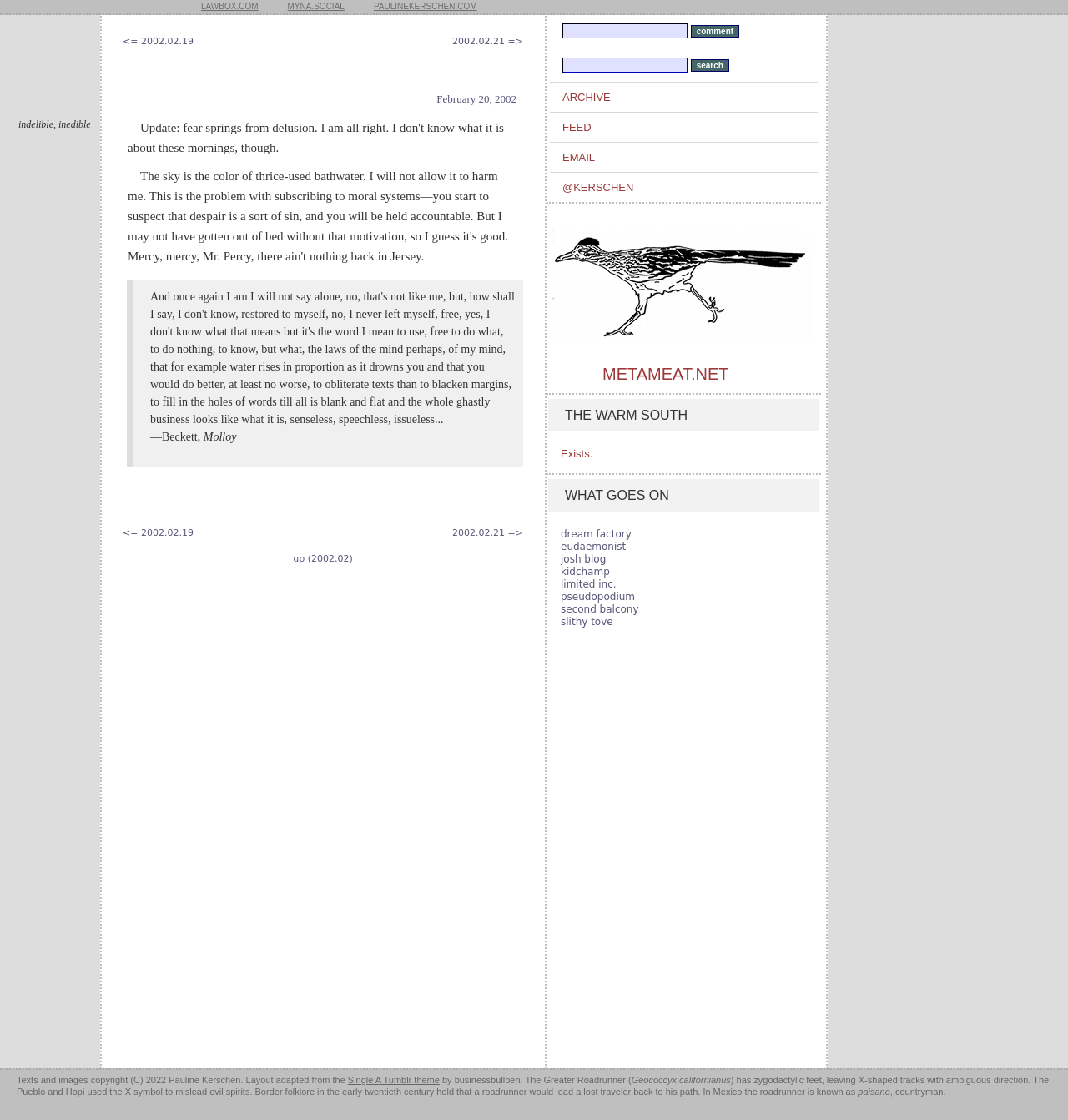Craft a detailed narrative of the webpage's structure and content.

This webpage appears to be a personal blog or journal, with a focus on writing and literature. At the top of the page, there are three links to other websites, LAWBOX.COM, Myna.SOCIAL, and PAULINEKERSCHEN.COM, which are likely related to the author or the blog's theme.

Below these links, there is a table with a navigation menu on the left and a main content area on the right. The navigation menu has links to archives, feeds, email, and other related pages. The main content area has a heading that reads "METAMEAT.NET" and a subheading that says "THE WARM SOUTH".

The main content area is divided into several sections, each with its own theme or topic. There is a section with a quote from Beckett's "Molloy", followed by a section with links to other blogs or websites, including "dream factory", "eudaemonist", and "kidchamp". There is also a section with a short paragraph of text that discusses the symbolism of the roadrunner in Mexican and Native American folklore.

Throughout the page, there are several static text elements that provide additional context or information, such as a copyright notice at the bottom of the page and a description of the layout theme used on the site.

There is also an image on the page, which is not explicitly described, but appears to be a decorative element or a logo for the site. Additionally, there are two text boxes and two buttons, labeled "comment" and "search", which suggest that the site allows user interaction or feedback.

Overall, the webpage has a simple and clean design, with a focus on presenting written content and providing navigation and interaction options for the user.